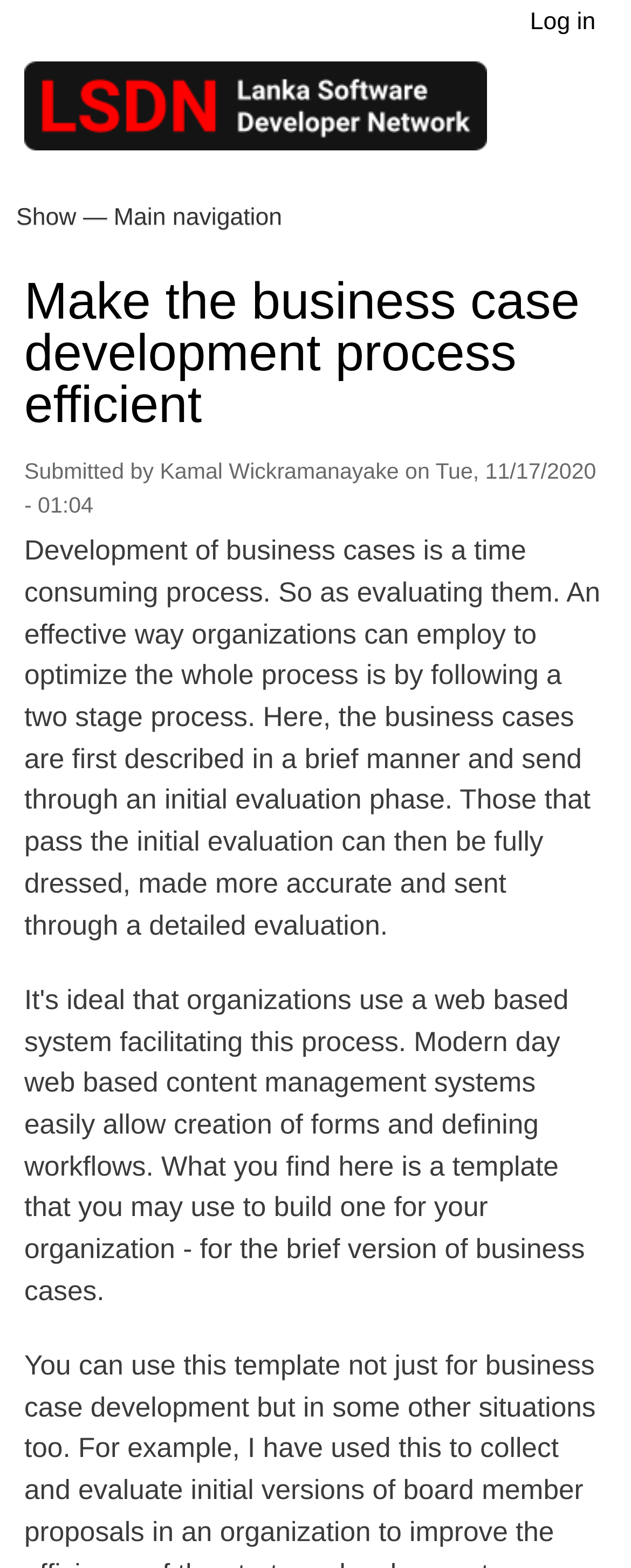Respond with a single word or phrase to the following question: What is the main navigation link after 'Home'?

Articles